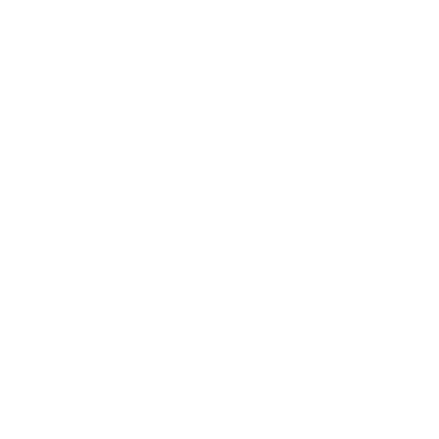What is the purpose of the LED flashlight on the walkie talkies?
Please answer the question with a single word or phrase, referencing the image.

To provide light